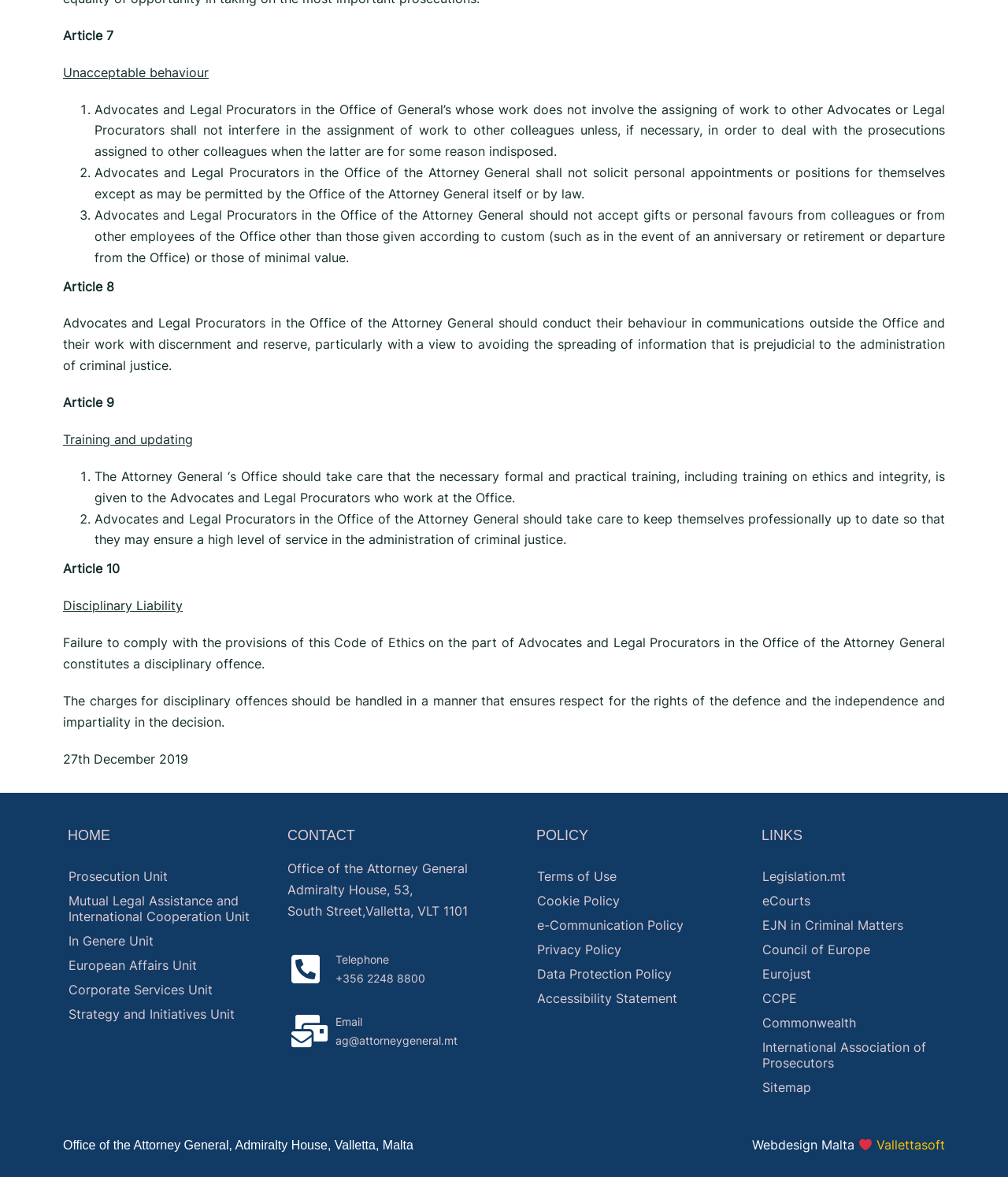Determine the bounding box coordinates for the HTML element described here: "Flickr".

None